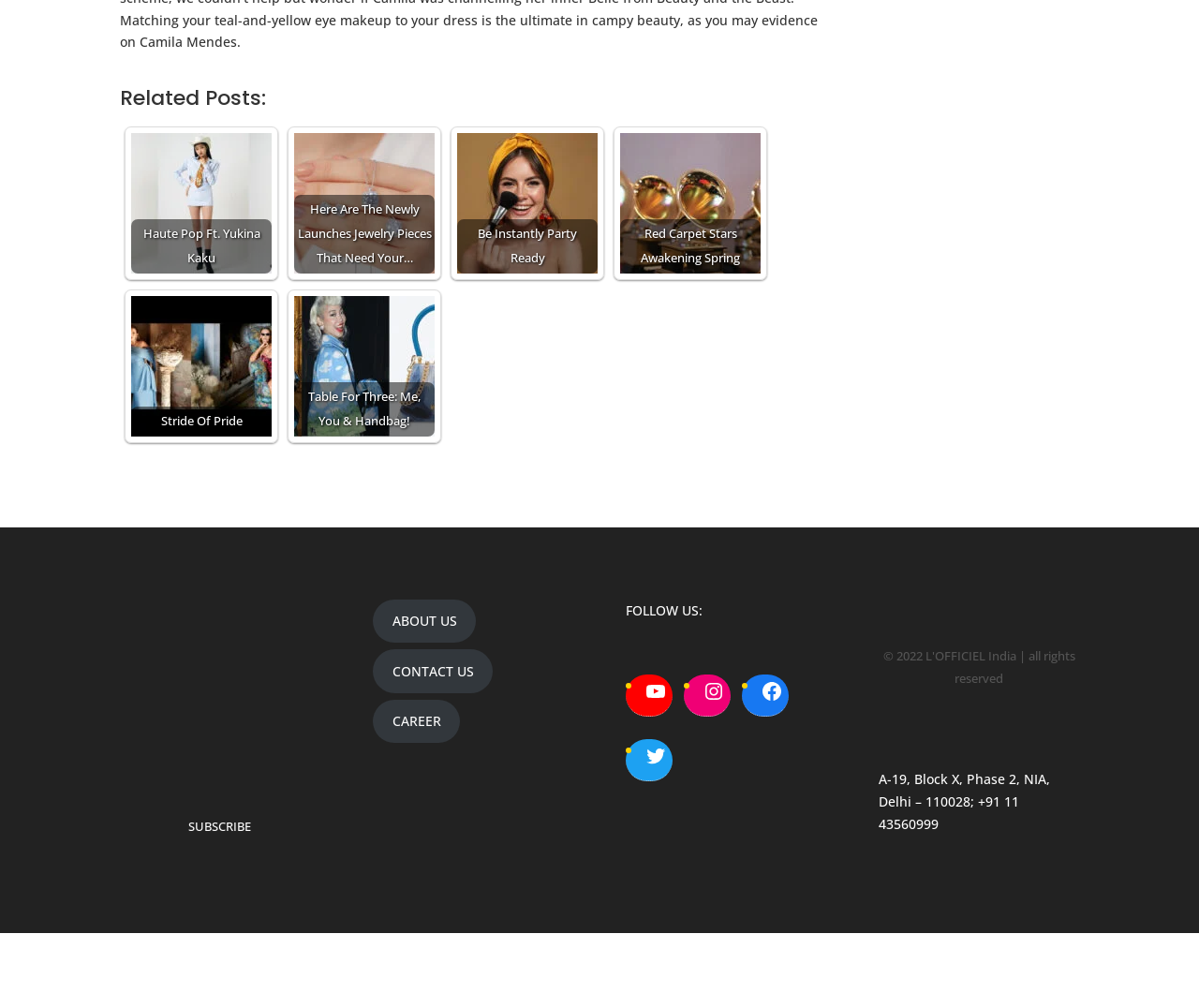What is the text above the social media links?
Ensure your answer is thorough and detailed.

The text above the social media links is 'FOLLOW US:' because the static text element with ID 236 has this text.